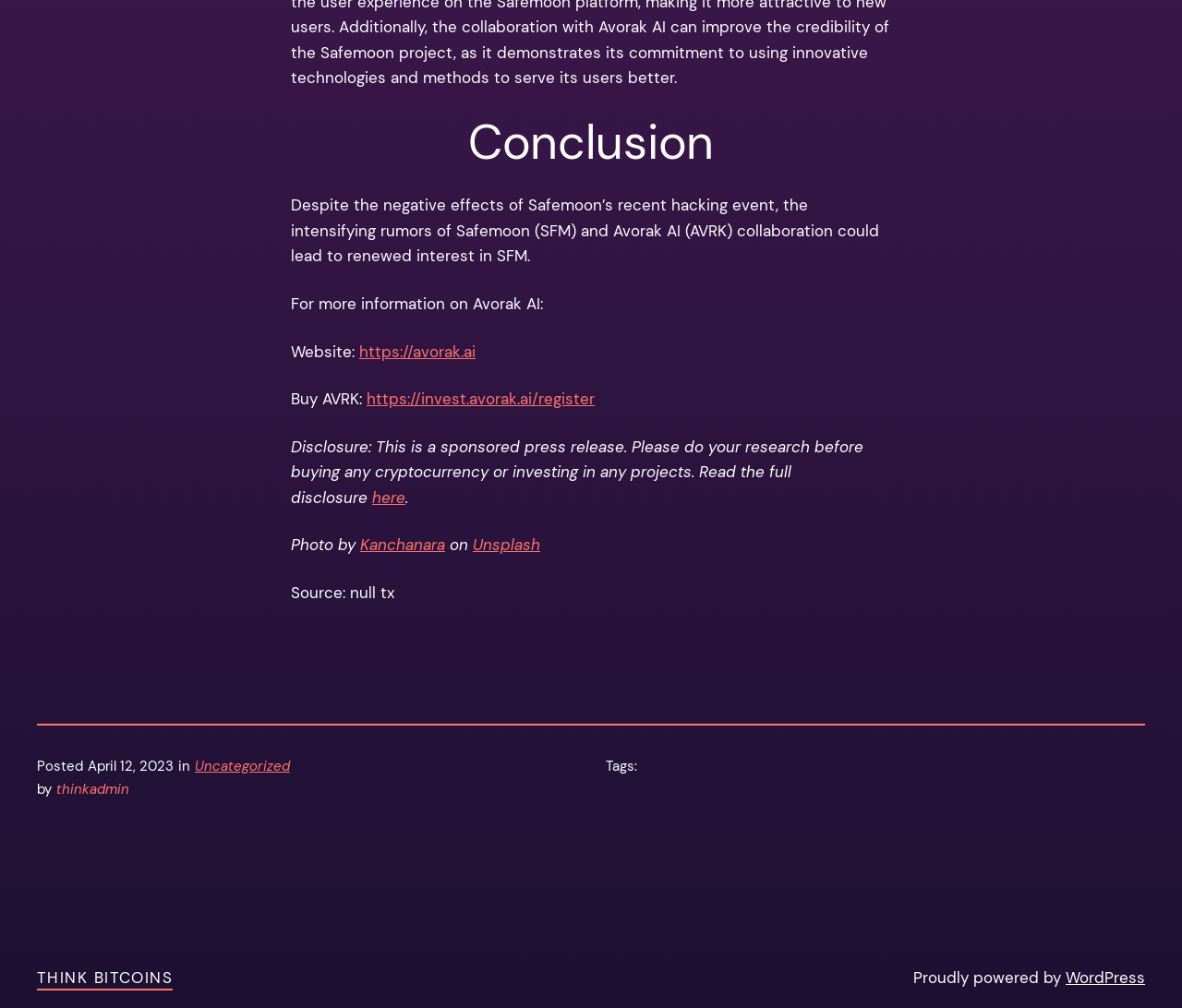Locate the bounding box coordinates of the UI element described by: "Think Bitcoins". Provide the coordinates as four float numbers between 0 and 1, formatted as [left, top, right, bottom].

[0.031, 0.959, 0.146, 0.979]